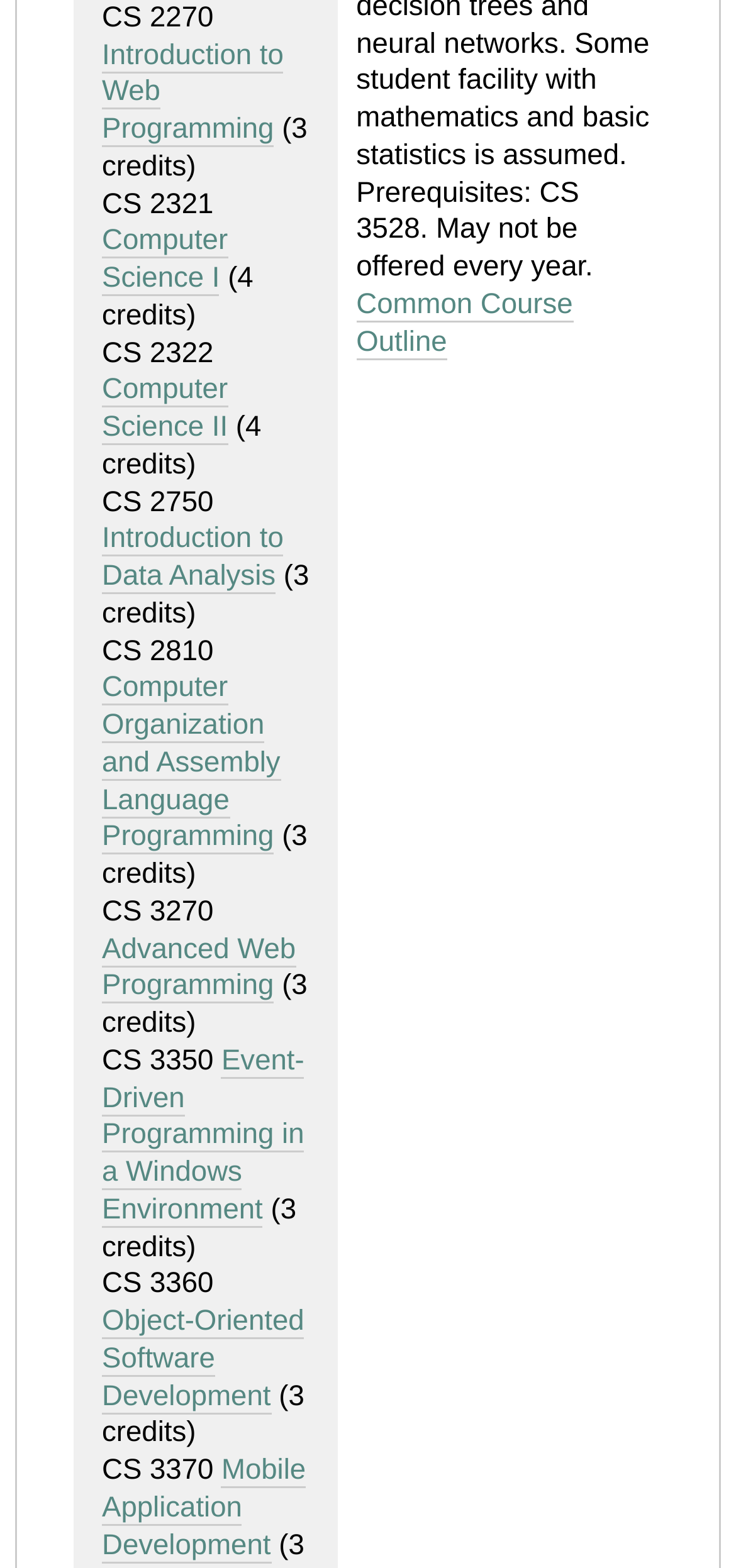What is the credit value of CS 2321?
Please provide a single word or phrase answer based on the image.

4 credits